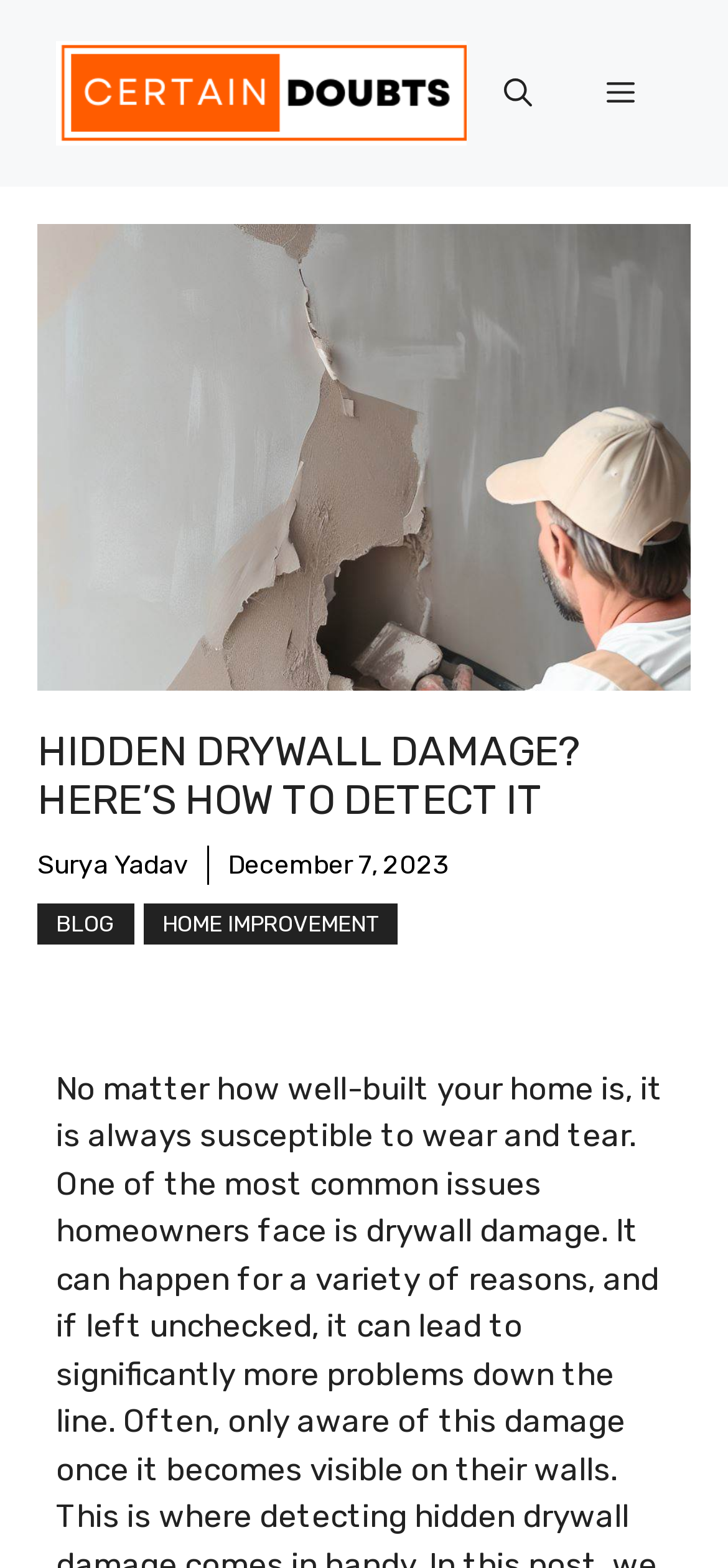What category does the article belong to?
Provide a detailed answer to the question, using the image to inform your response.

The category can be found below the main heading, where it is listed as a link with the text 'HOME IMPROVEMENT'.